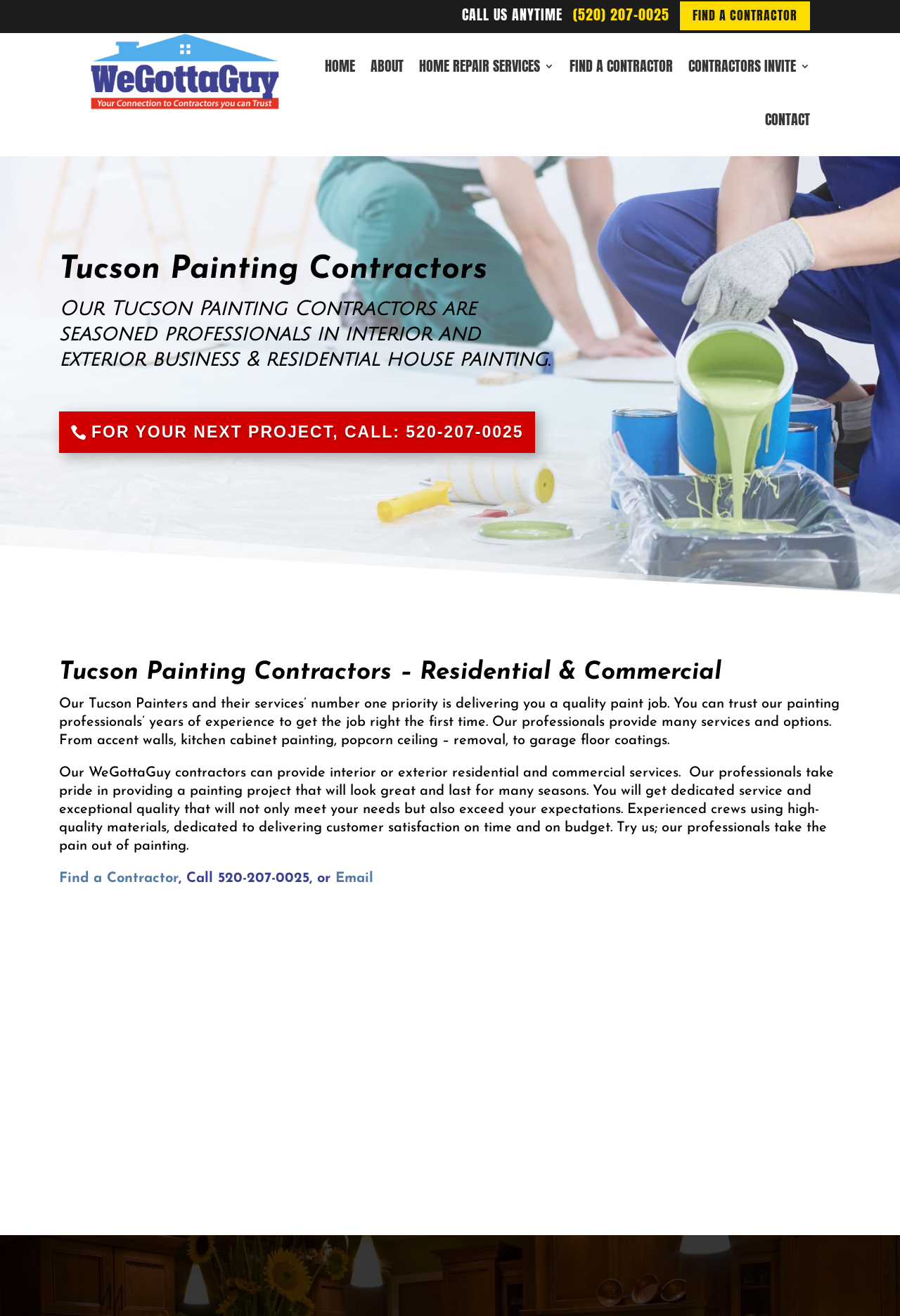Identify and generate the primary title of the webpage.

Tucson Painting Contractors